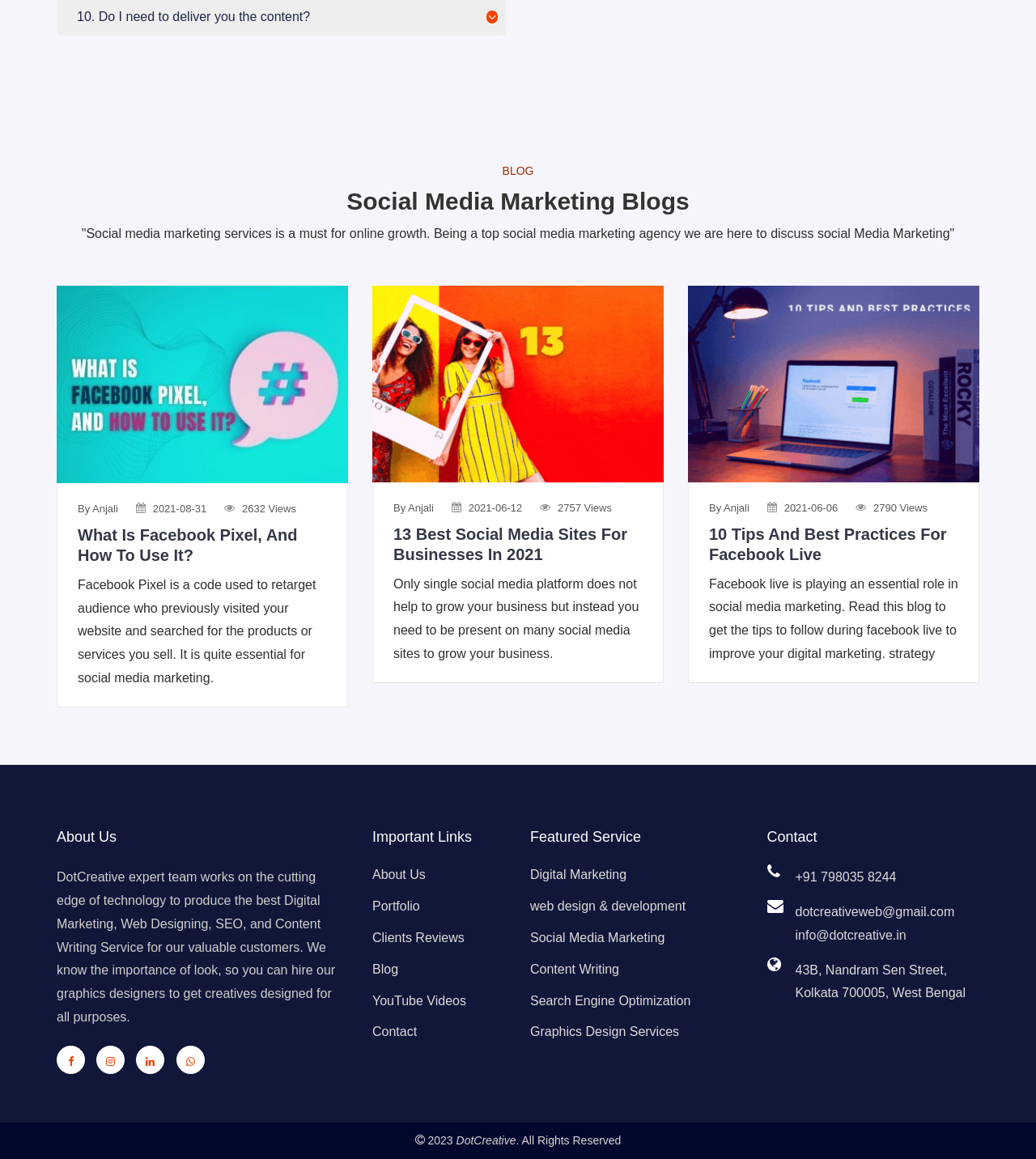How many views does the blog post '13 Best Social Media Sites For Businesses In 2021' have?
Look at the image and construct a detailed response to the question.

The answer can be found in the blog post '13 Best Social Media Sites For Businesses In 2021', where it is mentioned that the post has '2757 Views'.